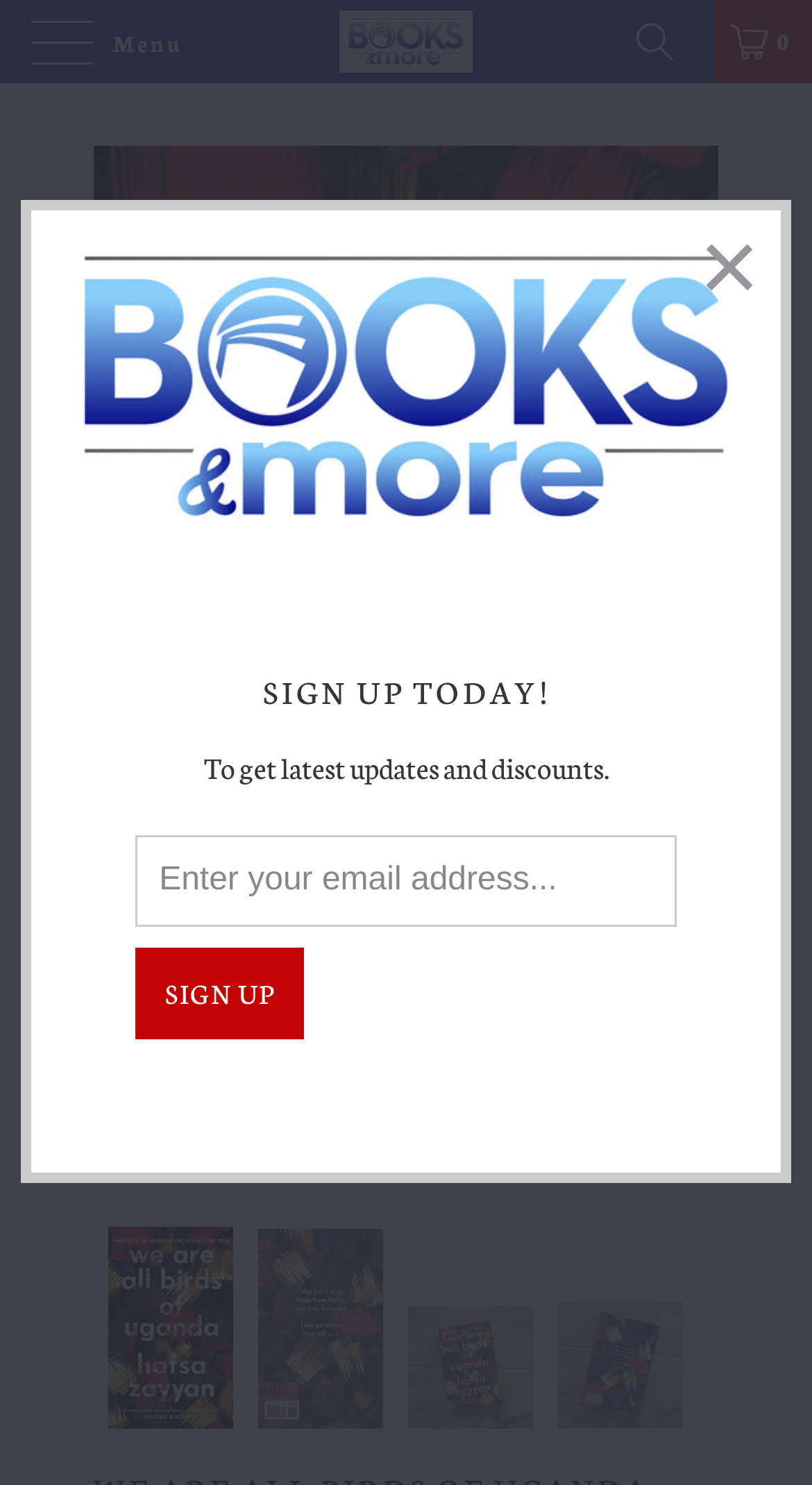What is the icon on the top-right corner of the webpage?
Respond with a short answer, either a single word or a phrase, based on the image.

ue913